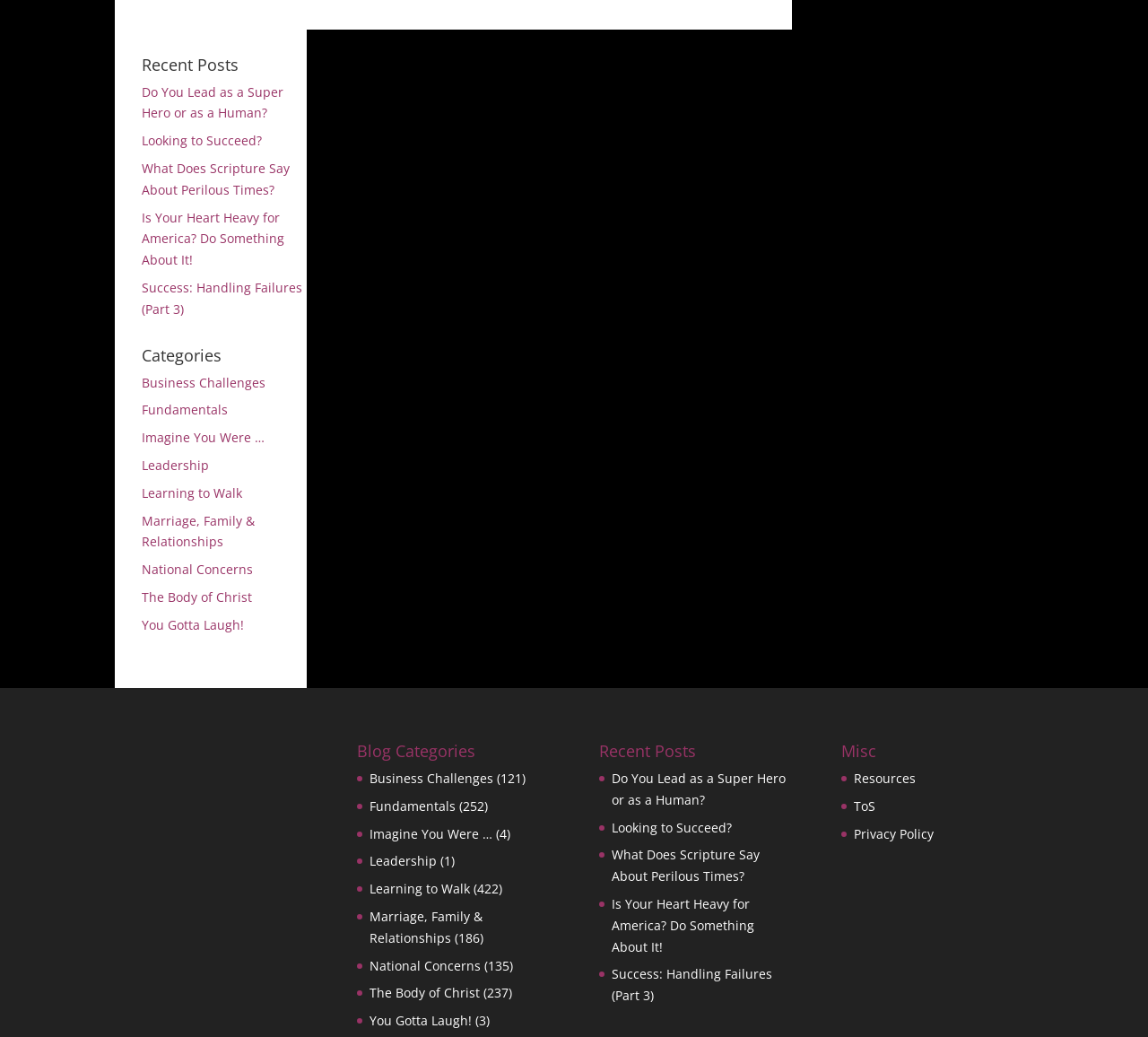Determine the bounding box coordinates of the area to click in order to meet this instruction: "Learn more about the CEH exam".

None